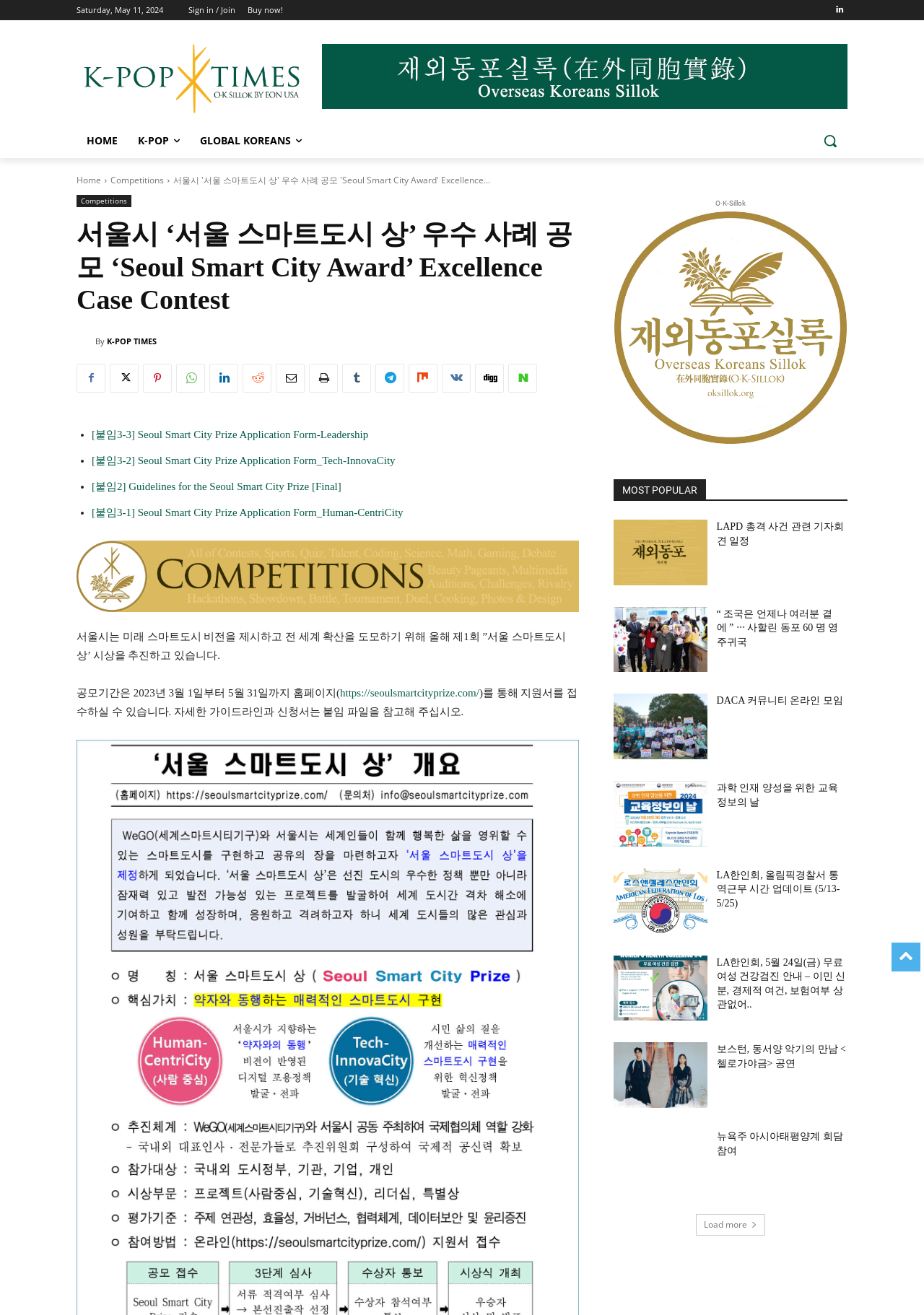Find and indicate the bounding box coordinates of the region you should select to follow the given instruction: "Search for something".

[0.88, 0.094, 0.917, 0.12]